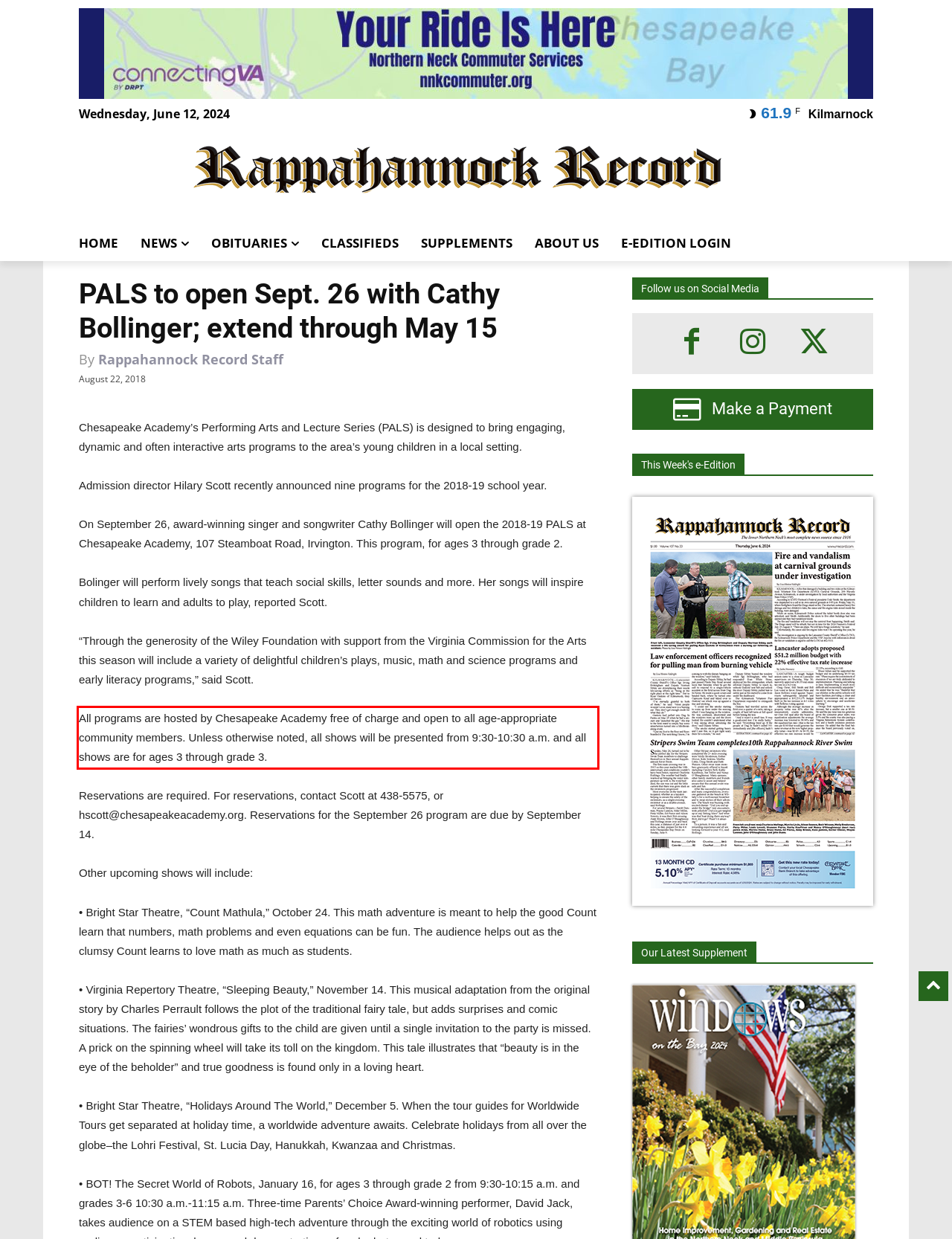You are looking at a screenshot of a webpage with a red rectangle bounding box. Use OCR to identify and extract the text content found inside this red bounding box.

All programs are hosted by Chesapeake Academy free of charge and open to all age-appropriate community members. Unless otherwise noted, all shows will be presented from 9:30-10:30 a.m. and all shows are for ages 3 through grade 3.